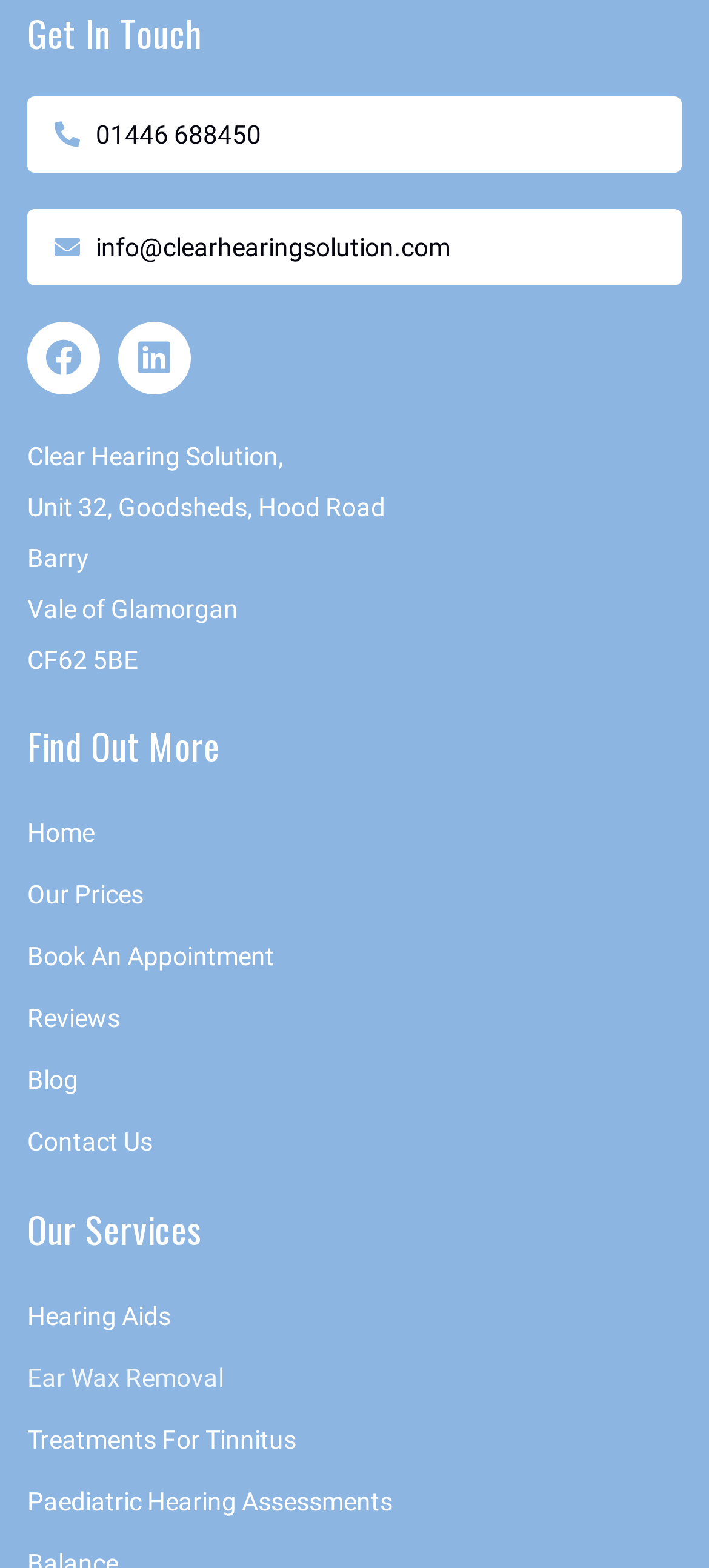Please determine the bounding box coordinates of the area that needs to be clicked to complete this task: 'Call the phone number'. The coordinates must be four float numbers between 0 and 1, formatted as [left, top, right, bottom].

[0.077, 0.071, 0.923, 0.101]